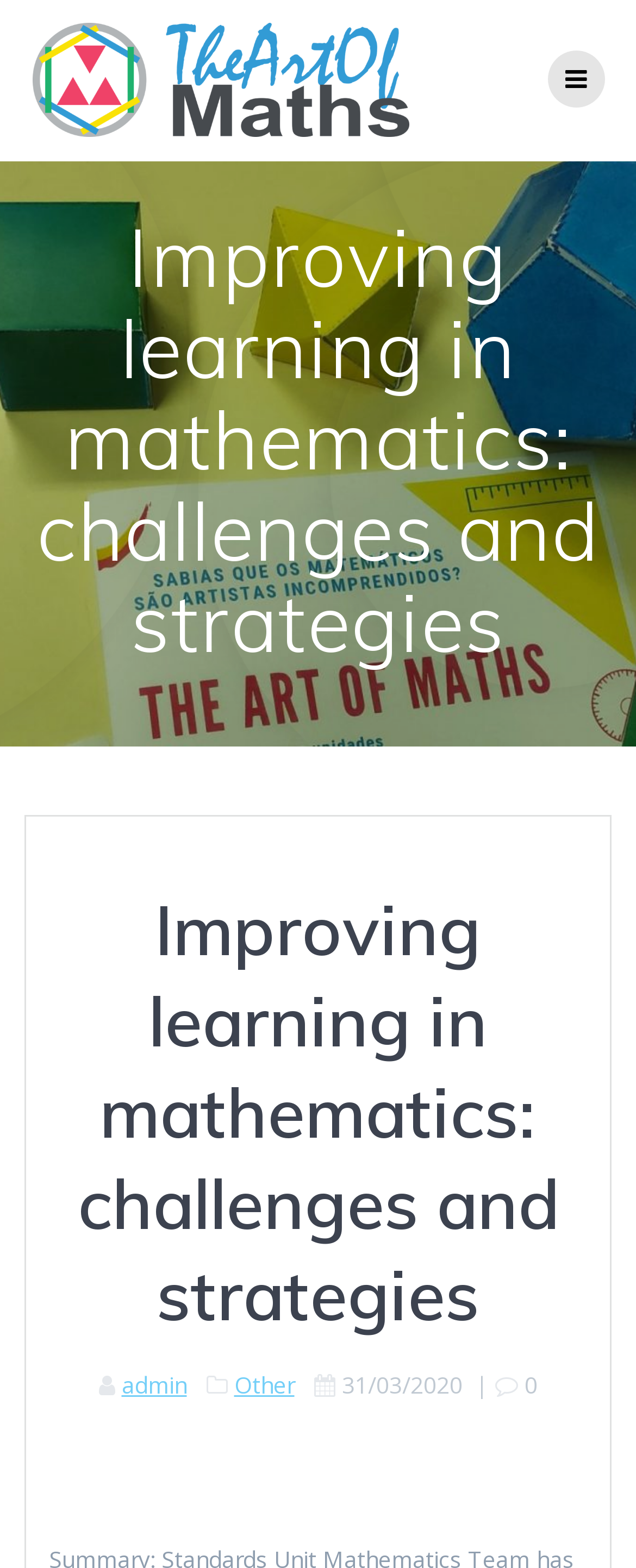Please answer the following question using a single word or phrase: 
What is the website name?

The Art Of Maths